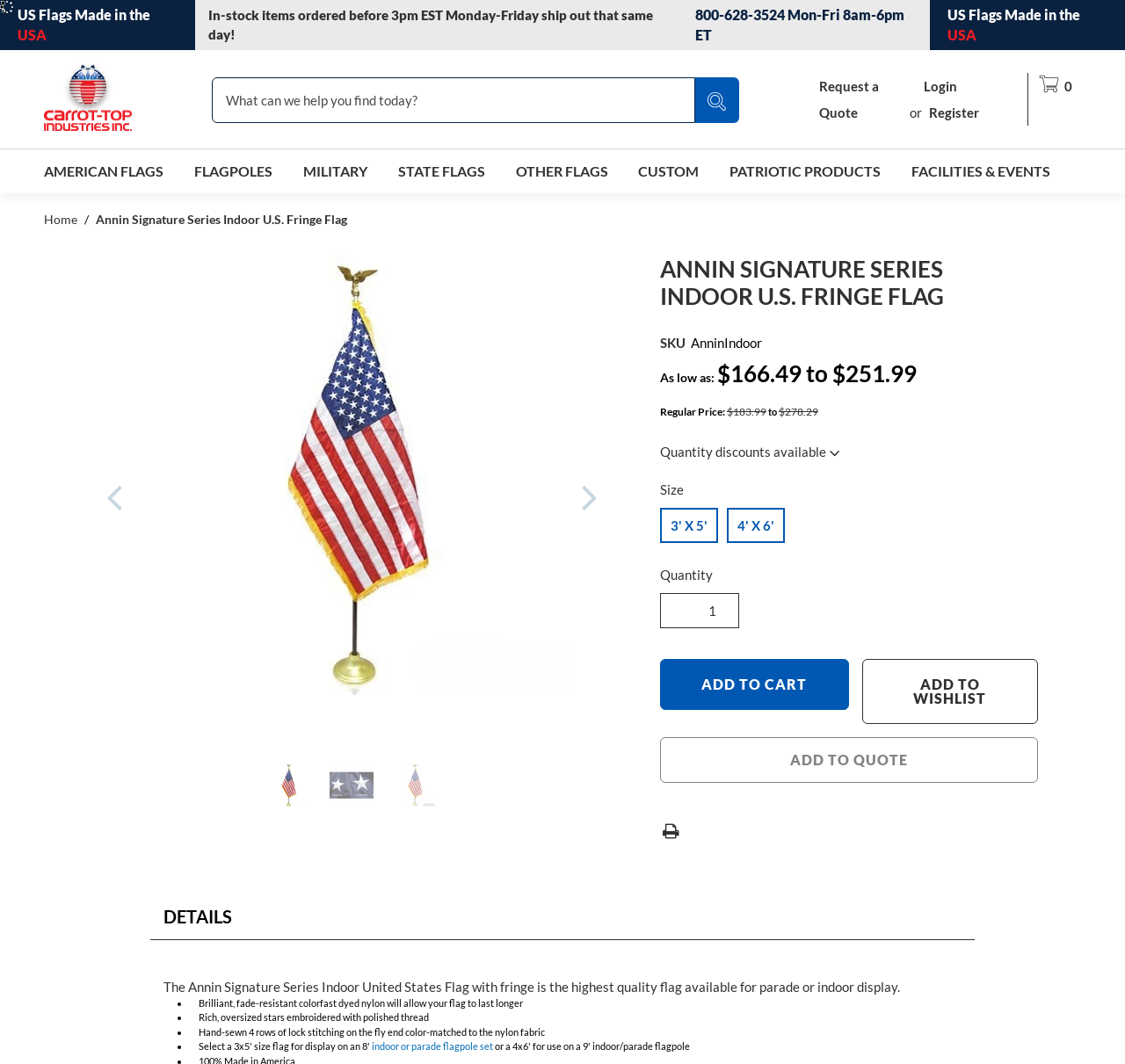What is the main heading displayed on the webpage? Please provide the text.

ANNIN SIGNATURE SERIES INDOOR U.S. FRINGE FLAG